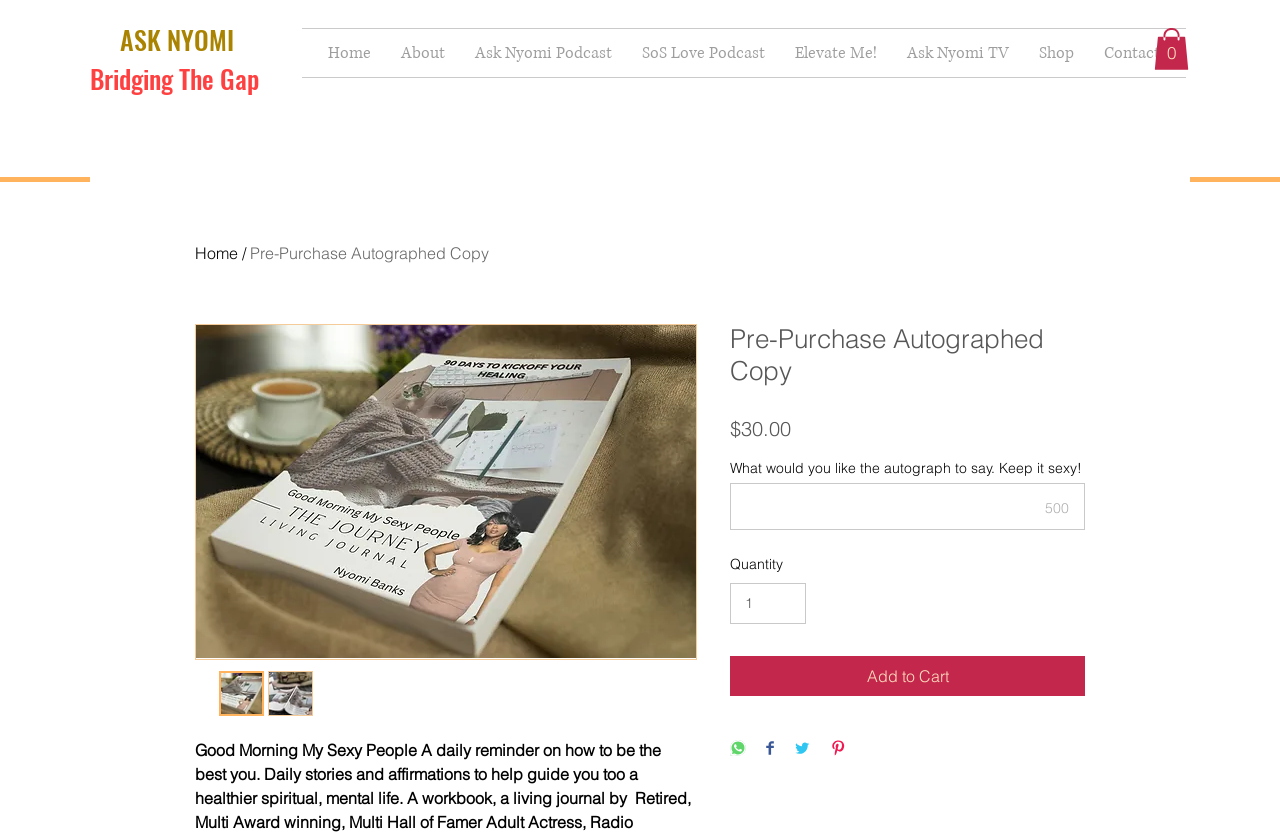Please find the bounding box coordinates of the clickable region needed to complete the following instruction: "Click on the 'Home' link". The bounding box coordinates must consist of four float numbers between 0 and 1, i.e., [left, top, right, bottom].

[0.244, 0.035, 0.301, 0.092]